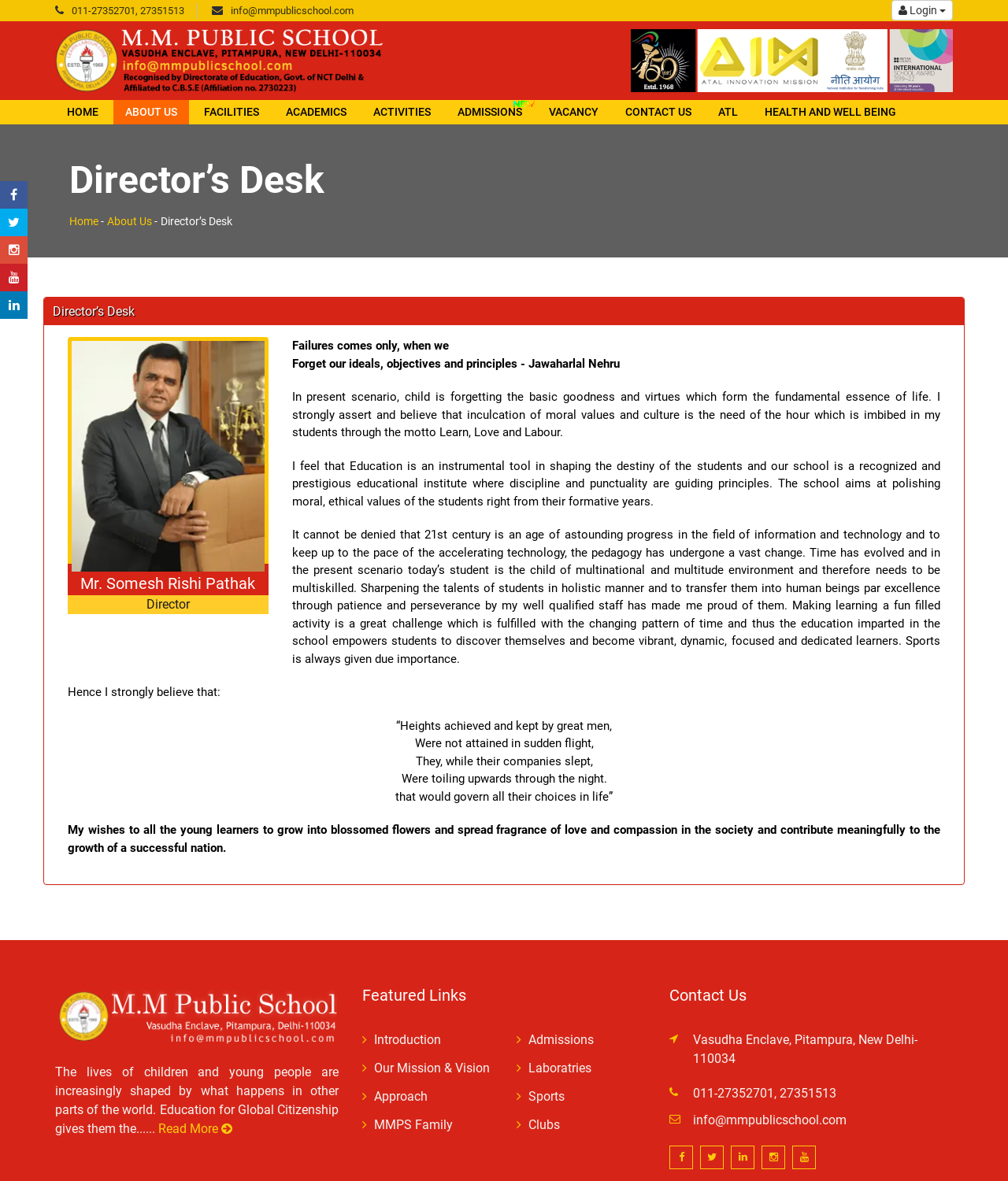Indicate the bounding box coordinates of the clickable region to achieve the following instruction: "Click the Login button."

[0.884, 0.0, 0.945, 0.017]